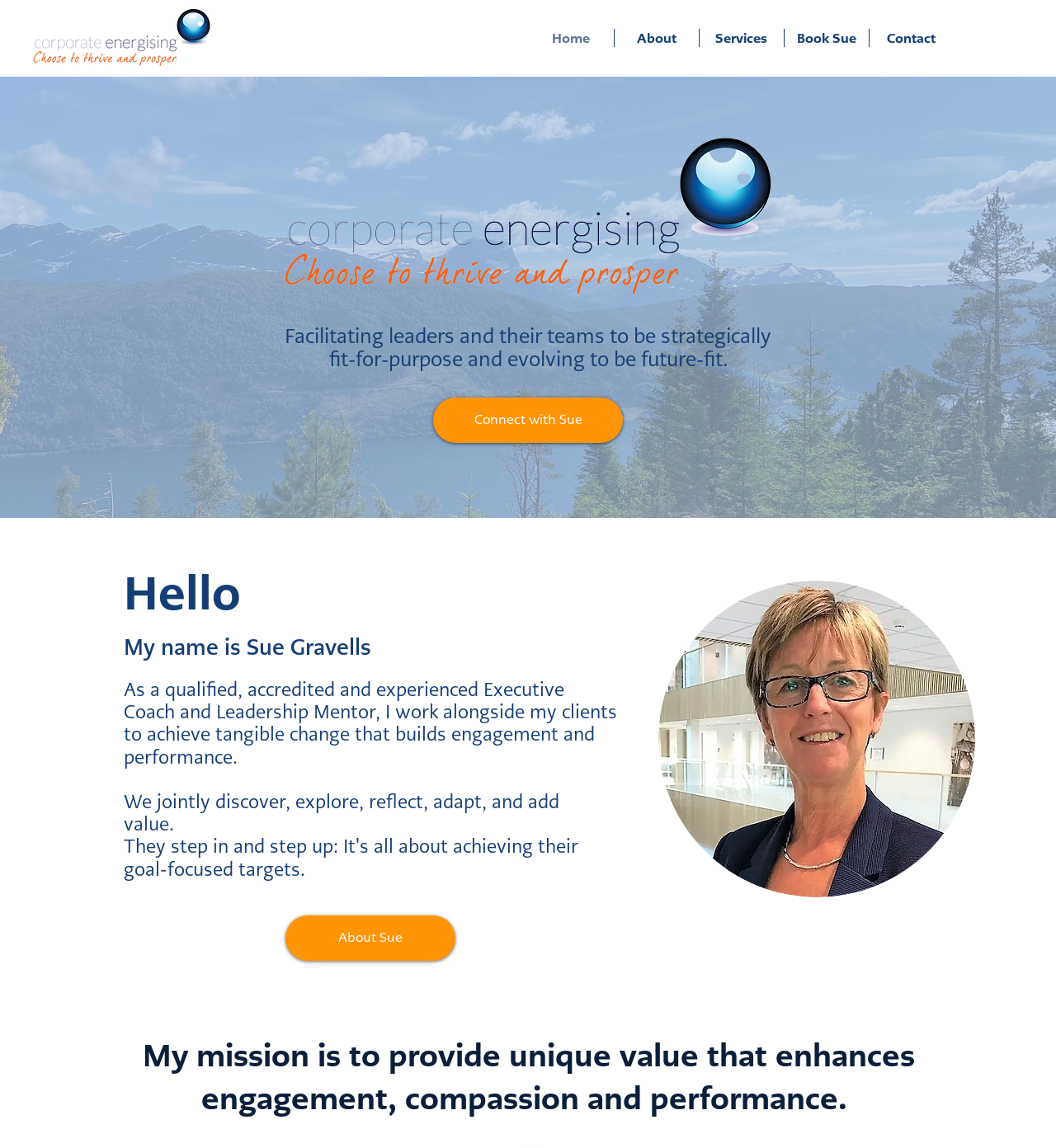Utilize the details in the image to give a detailed response to the question: What can be done with Sue Gravells?

The webpage provides links to 'Connect with Sue' and 'Book Sue', indicating that visitors can connect with or book Sue Gravells for her coaching services.